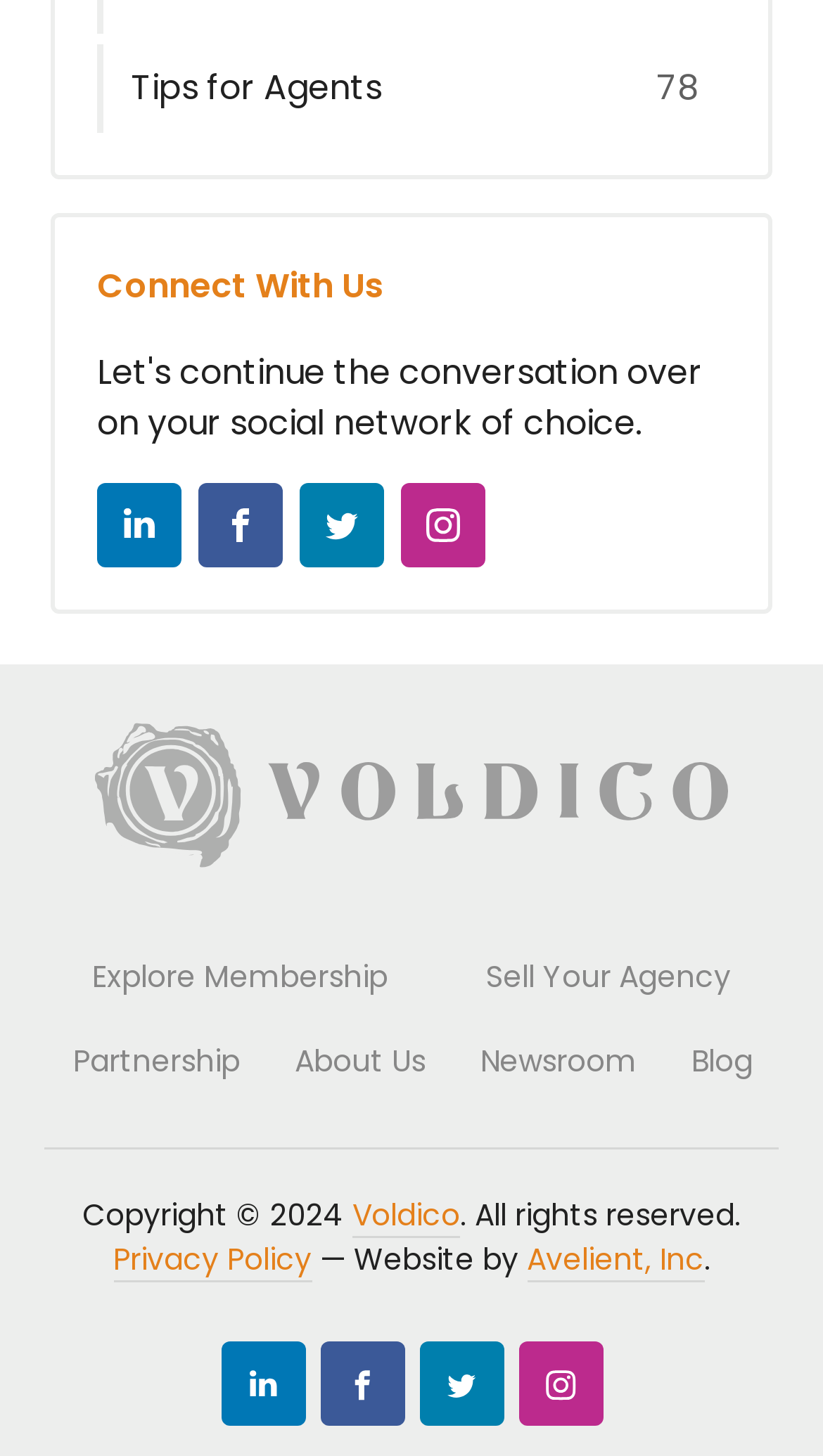Please provide the bounding box coordinates for the element that needs to be clicked to perform the following instruction: "Explore Membership". The coordinates should be given as four float numbers between 0 and 1, i.e., [left, top, right, bottom].

[0.054, 0.642, 0.529, 0.7]